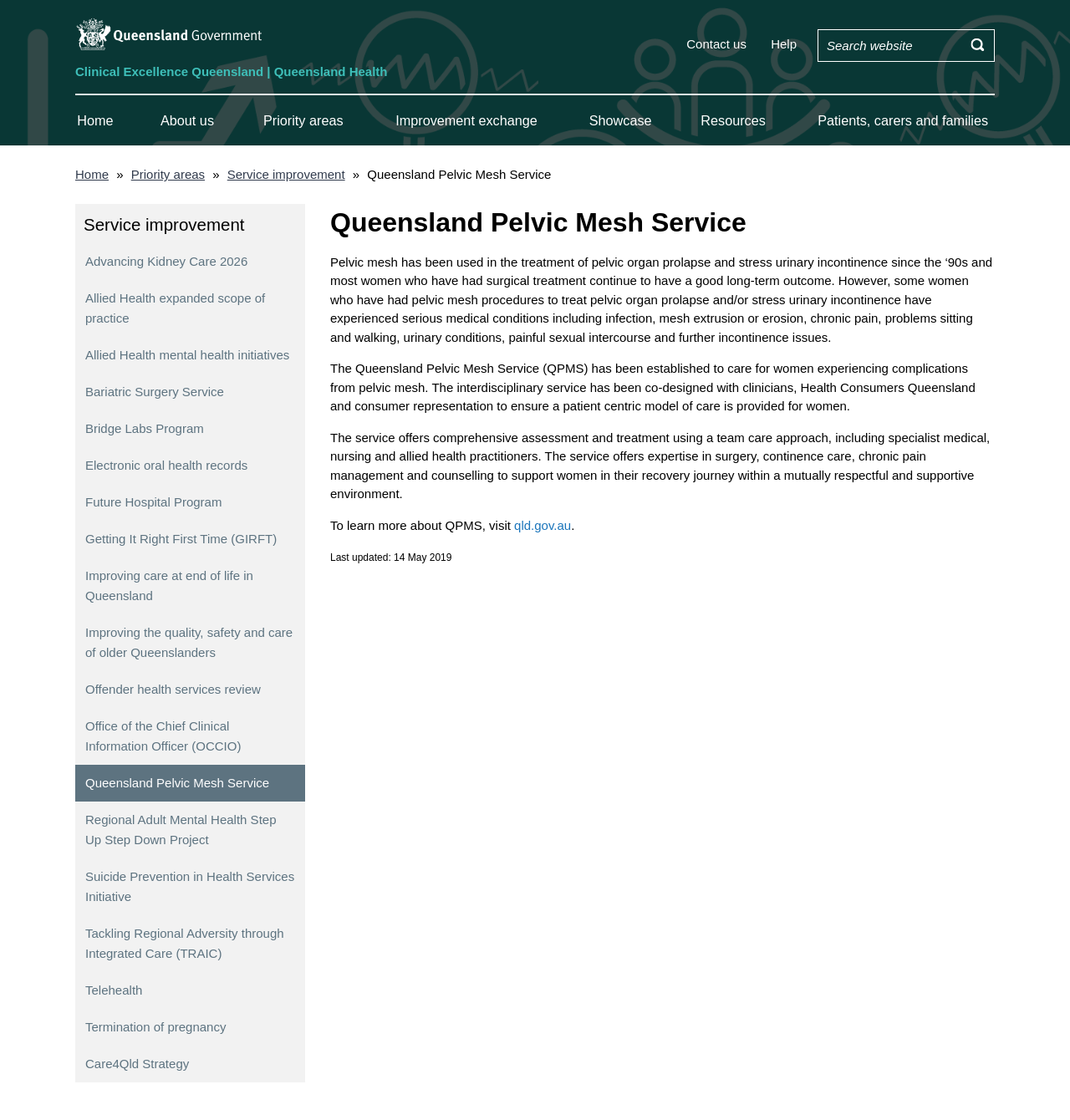Give a comprehensive overview of the webpage, including key elements.

The webpage is about the Queensland Pelvic Mesh Service, which provides care for women experiencing complications from pelvic mesh. At the top of the page, there is a banner with a site header, a link to skip to the main content, and a navigation menu with links to the home page, search, and other sections. Below the banner, there is a main navigation menu with links to various sections, including "About us", "Priority areas", and "Resources".

On the left side of the page, there is a sidebar navigation menu with links to different service improvement initiatives, such as "Advancing Kidney Care 2026" and "Telehealth". This menu takes up most of the left side of the page.

The main content of the page is divided into sections. The first section has a heading "Queensland Pelvic Mesh Service" and provides an introduction to the service, explaining that it was established to care for women experiencing complications from pelvic mesh. The text describes the service's interdisciplinary approach and the comprehensive assessment and treatment it offers.

Below this section, there is a paragraph that provides more information about the service, including its team care approach and the expertise of its practitioners. The text also mentions the supportive environment of the service.

The next section has a link to learn more about the service, which directs to the qld.gov.au website. Finally, there is a section with a last updated date, indicating when the page was last updated.

Overall, the webpage is well-organized and easy to navigate, with clear headings and concise text that provides information about the Queensland Pelvic Mesh Service.